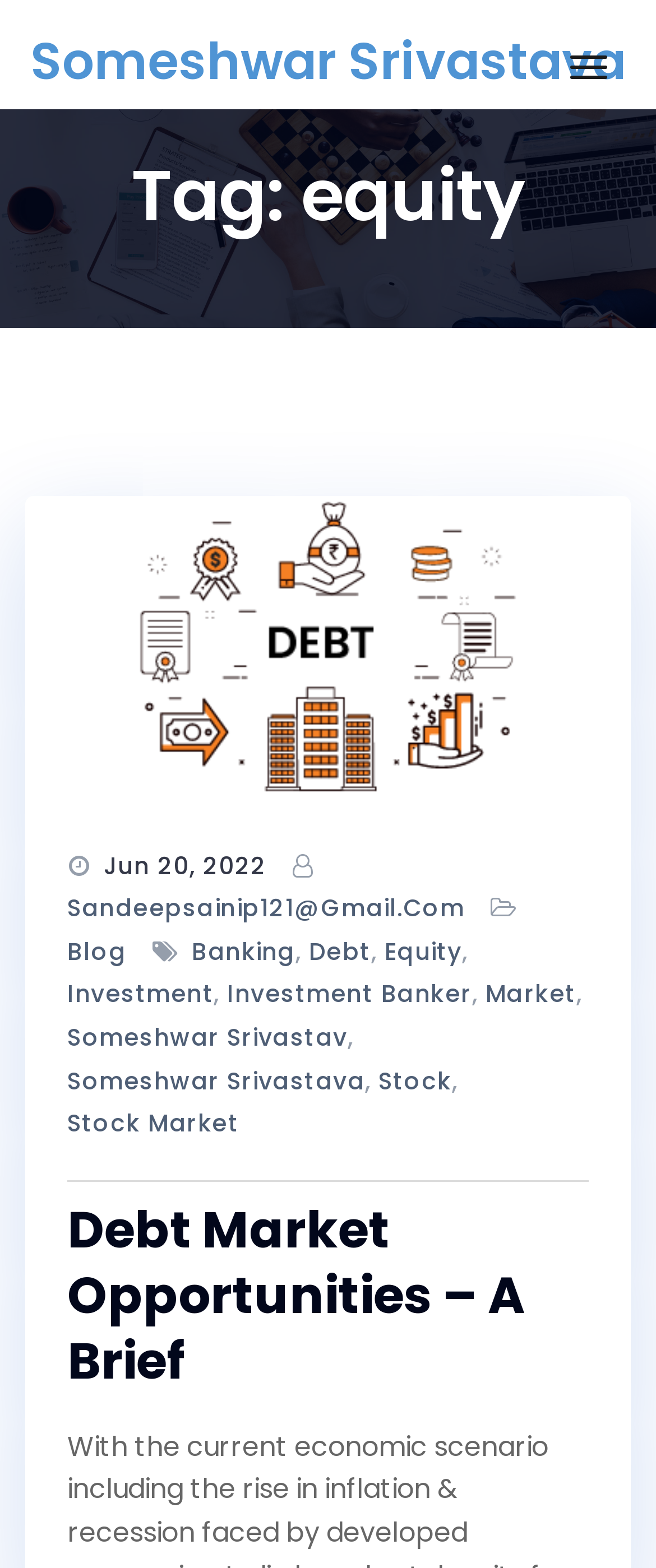Utilize the details in the image to thoroughly answer the following question: What is the name of the author?

The name of the author can be found in the heading element with the text 'Someshwar Srivastava' which is located at the top of the webpage.